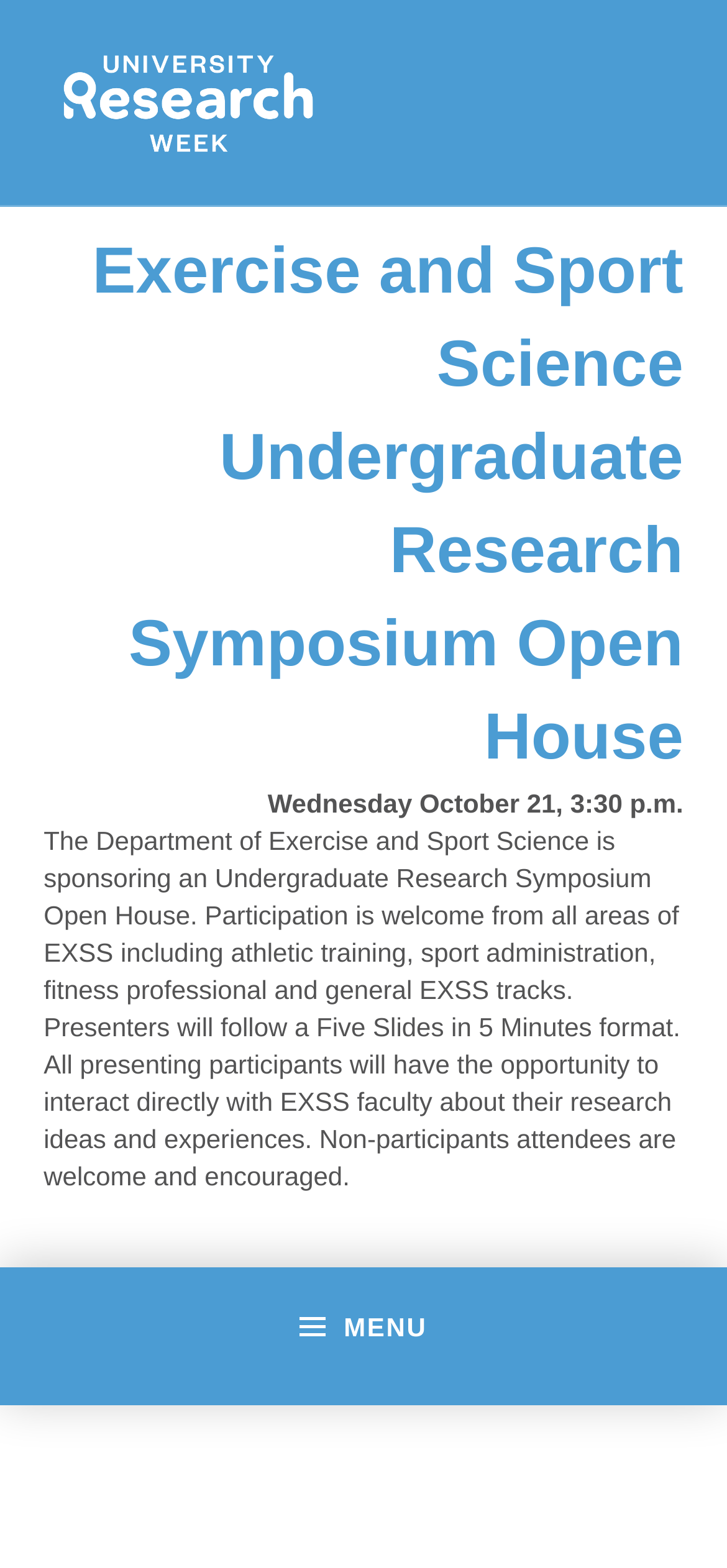Using the provided element description: "parent_node: University Research Week", identify the bounding box coordinates. The coordinates should be four floats between 0 and 1 in the order [left, top, right, bottom].

[0.06, 0.054, 0.458, 0.074]